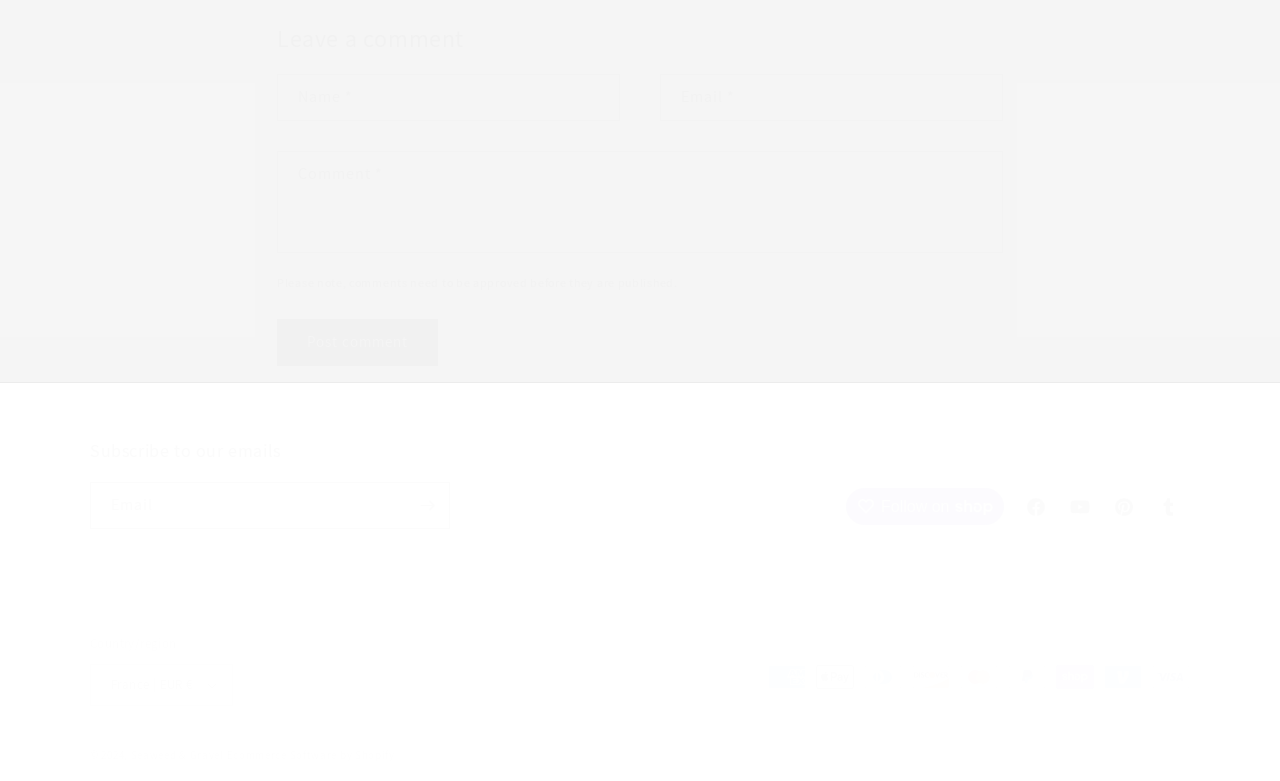Locate the bounding box coordinates of the area to click to fulfill this instruction: "Subscribe to our emails". The bounding box should be presented as four float numbers between 0 and 1, in the order [left, top, right, bottom].

[0.07, 0.562, 0.633, 0.592]